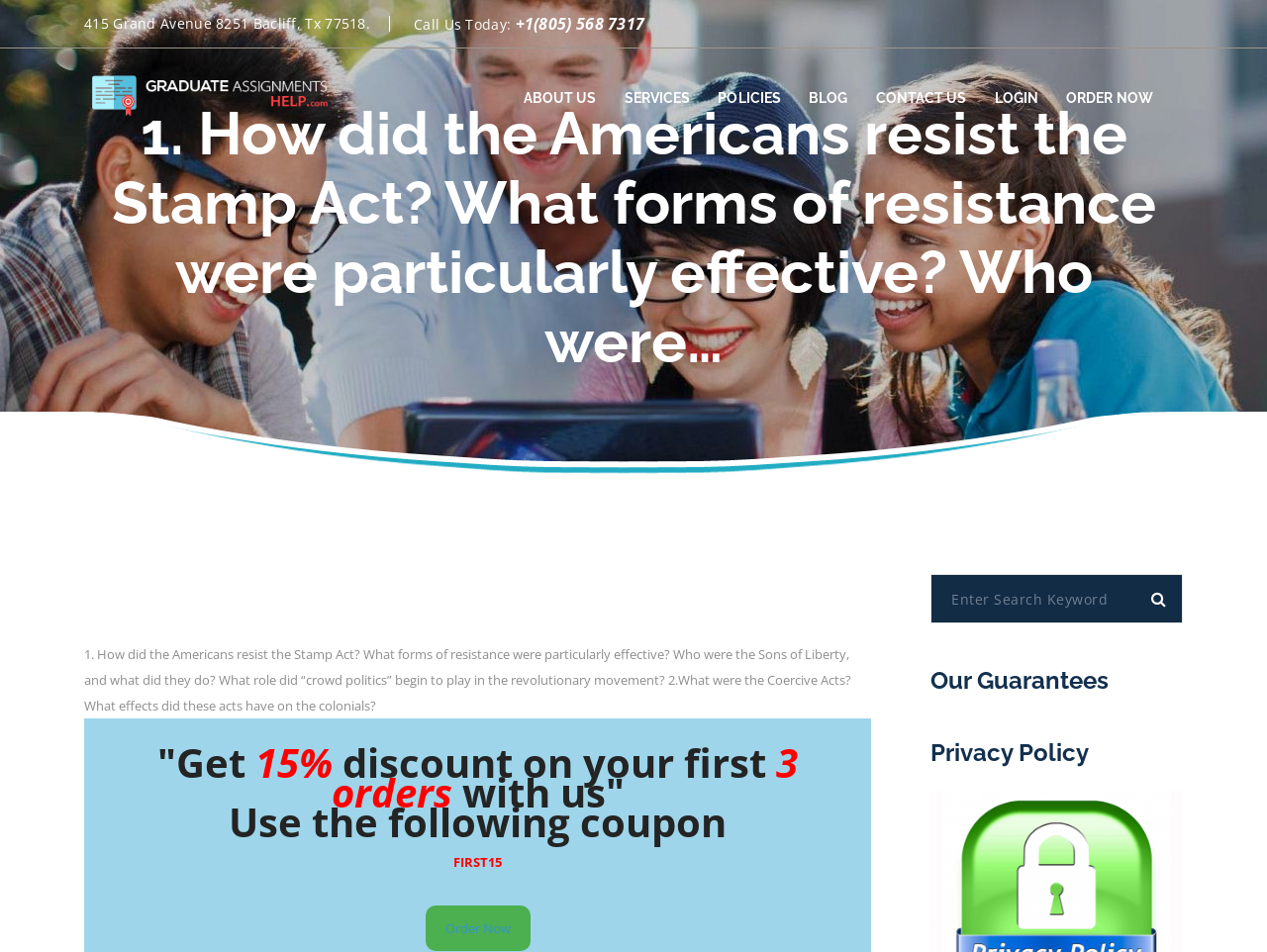What is the discount offered for first-time customers?
Refer to the image and answer the question using a single word or phrase.

15% off